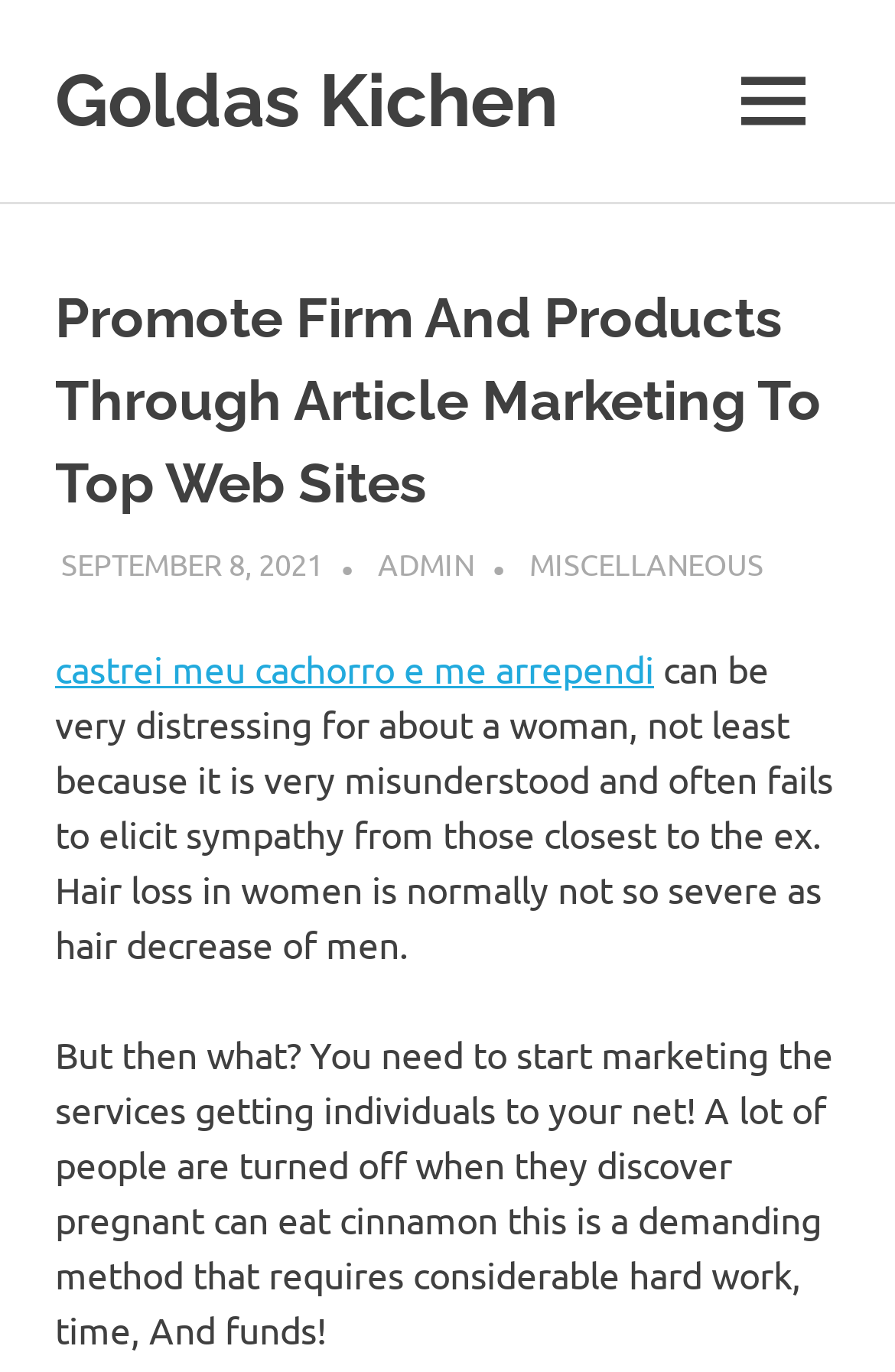Provide the bounding box coordinates for the UI element that is described as: "September 8, 2021".

[0.068, 0.395, 0.36, 0.424]